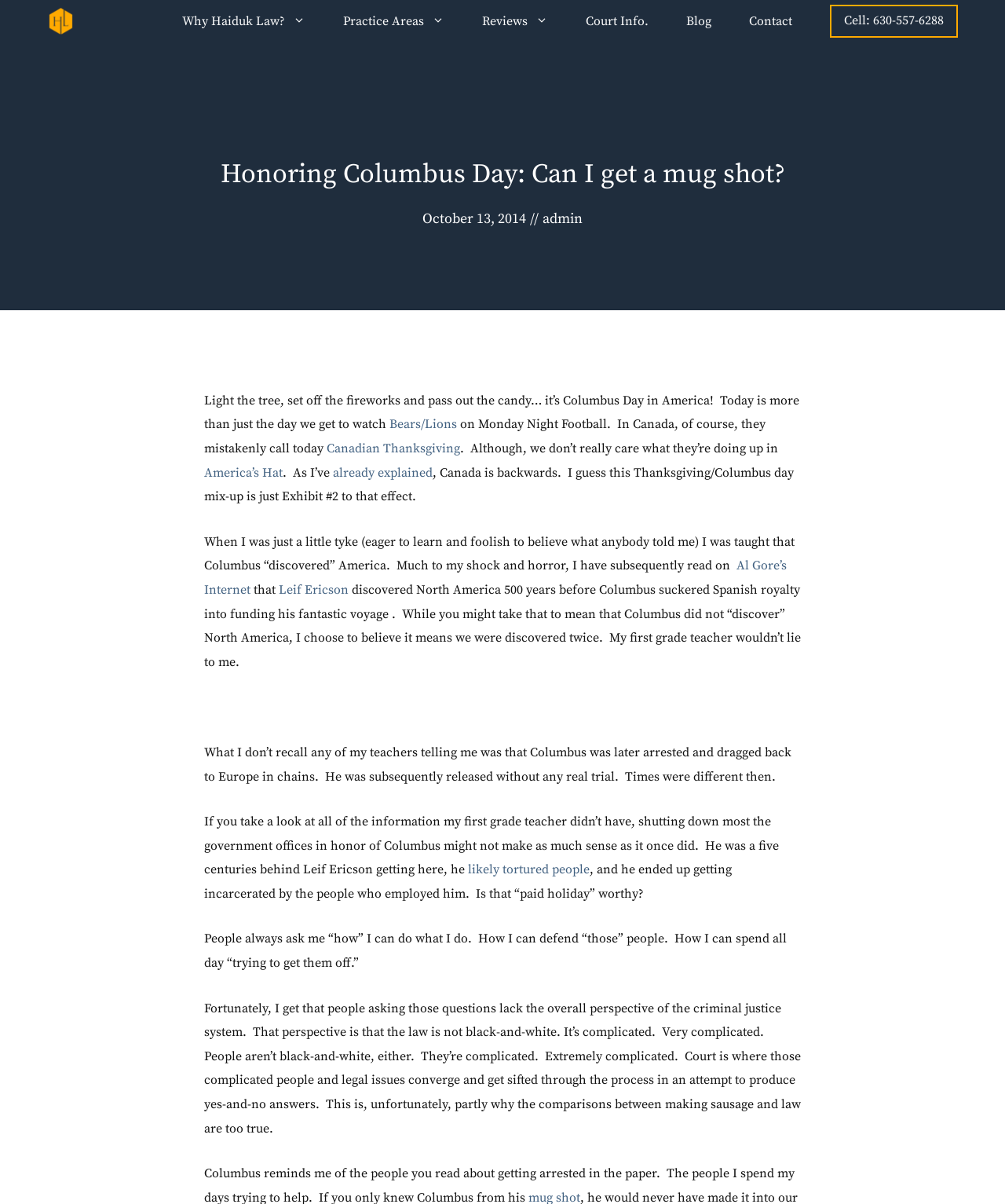What is the date of the blog post?
Look at the image and respond with a one-word or short-phrase answer.

October 13, 2014